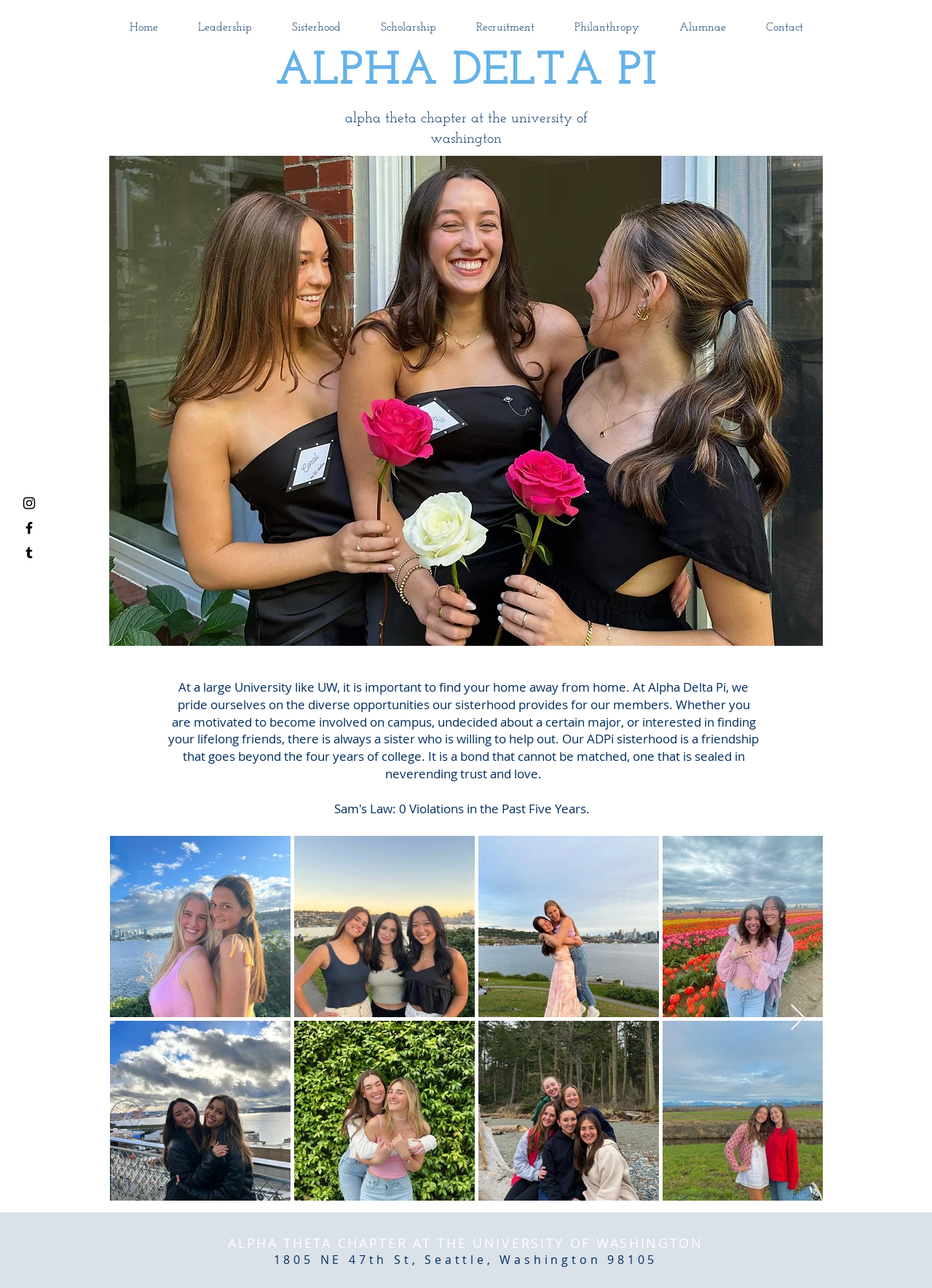Respond to the question below with a single word or phrase:
What is the purpose of the sorority?

To provide diverse opportunities